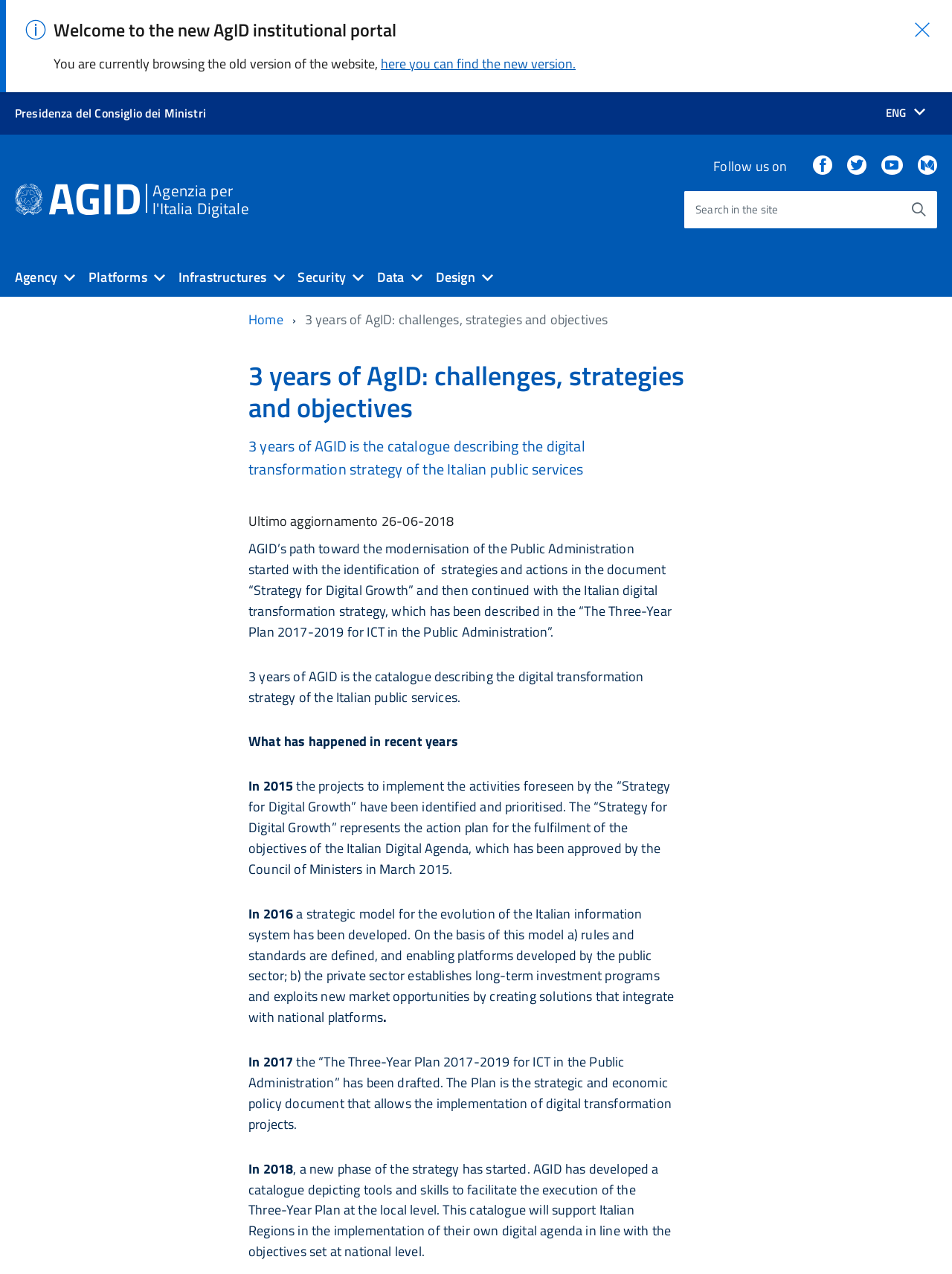Determine the bounding box coordinates for the element that should be clicked to follow this instruction: "Search for something". The coordinates should be given as four float numbers between 0 and 1, in the format [left, top, right, bottom].

None